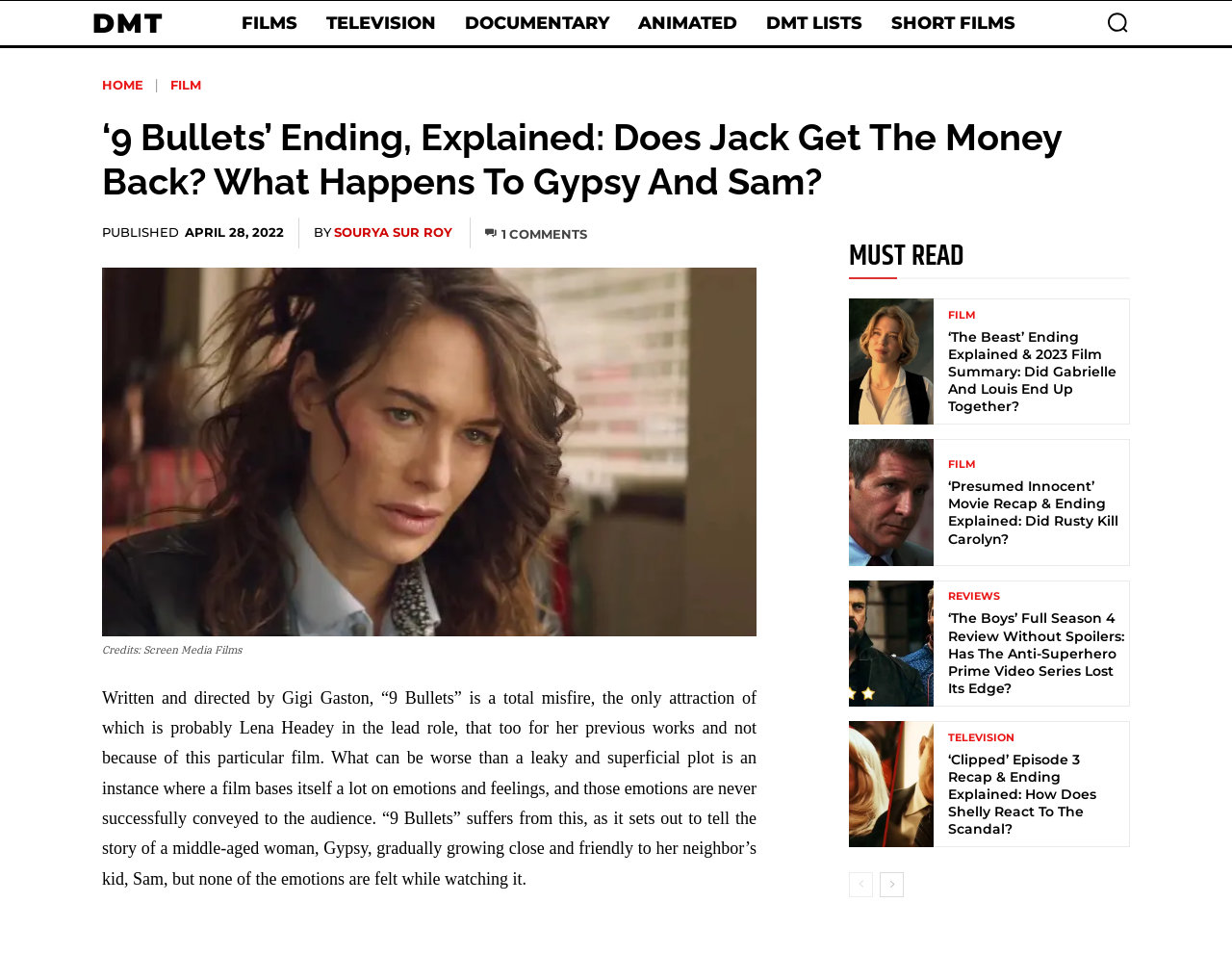Using the details from the image, please elaborate on the following question: What is the name of the character played by Lena Headey?

The answer can be found in the paragraph of text that explains the movie '9 Bullets'. The sentence '...the only attraction of which is probably Lena Headey in the lead role, that too for her previous works and not because of this particular film...' indicates that Lena Headey plays the character Gypsy.